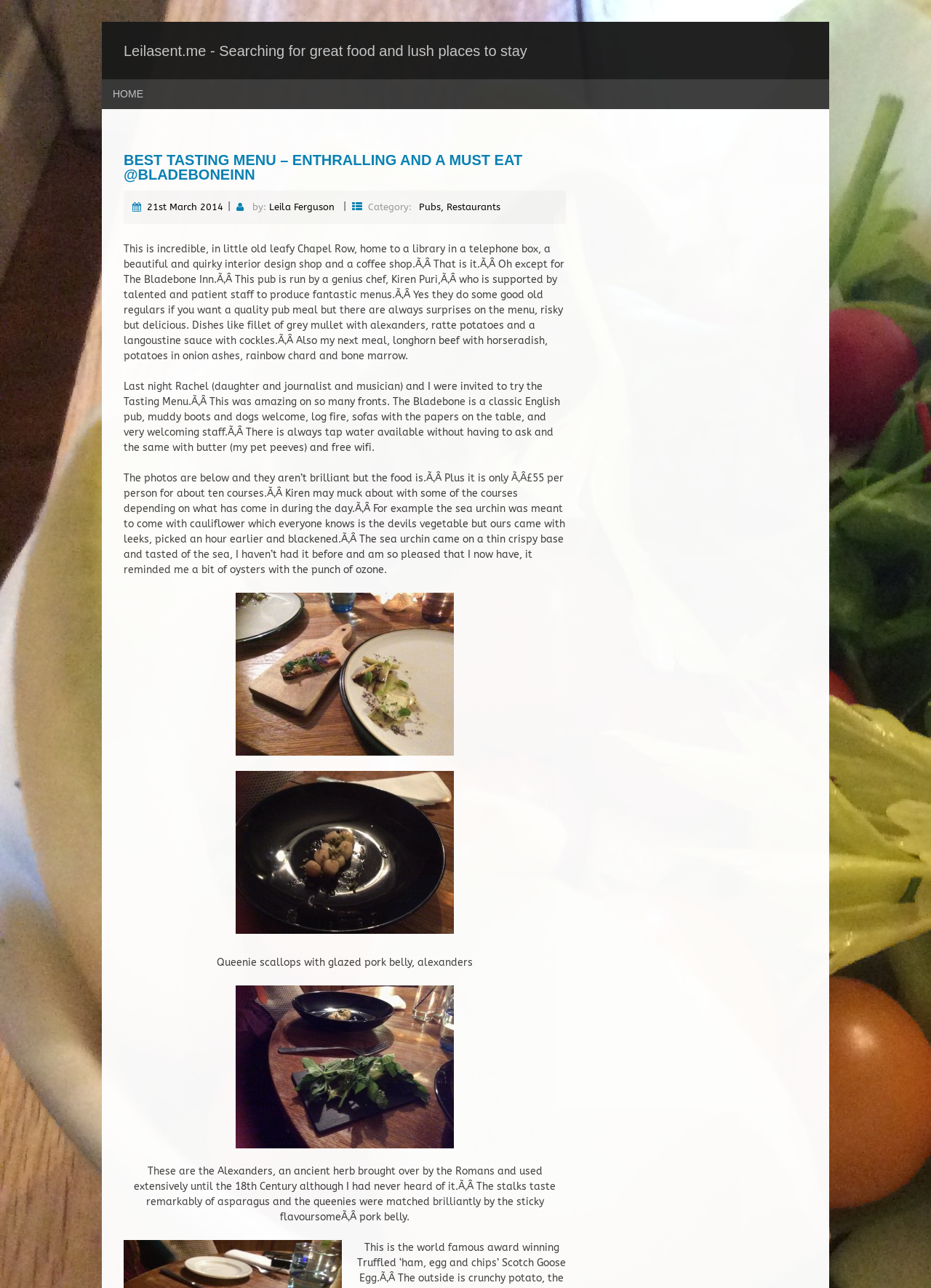What is the name of the author of the article?
Please craft a detailed and exhaustive response to the question.

The author of the article is mentioned as Leila Ferguson, who is also the daughter of Rachel, a journalist and musician.